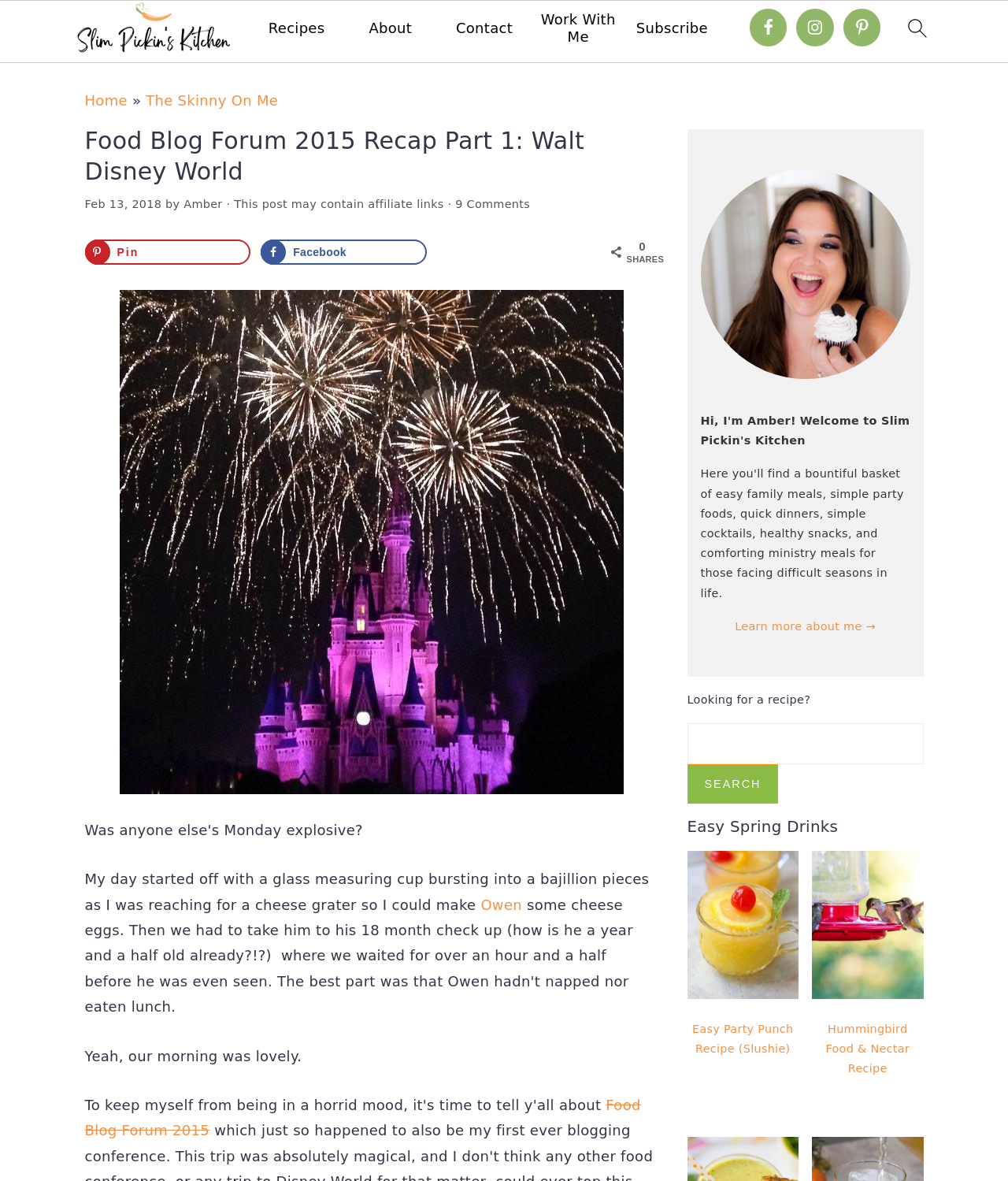From the element description Contact, predict the bounding box coordinates of the UI element. The coordinates must be specified in the format (top-left x, top-left y, bottom-right x, bottom-right y) and should be within the 0 to 1 range.

[0.452, 0.017, 0.509, 0.031]